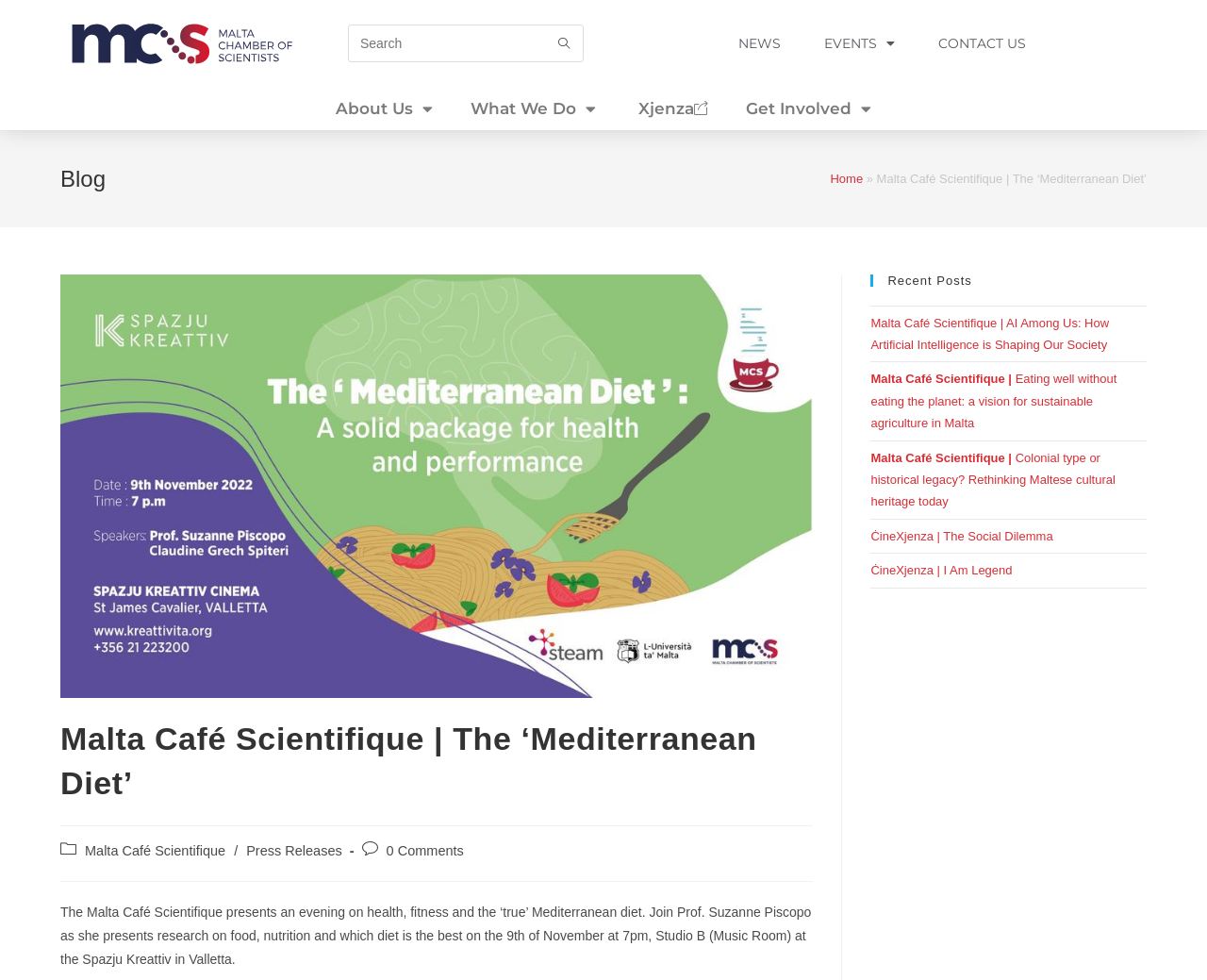Analyze the image and answer the question with as much detail as possible: 
What is the location of the event?

The answer can be found in the main content section of the webpage, where it is stated that the event will take place at 'Studio B (Music Room) at the Spazju Kreattiv in Valletta'.